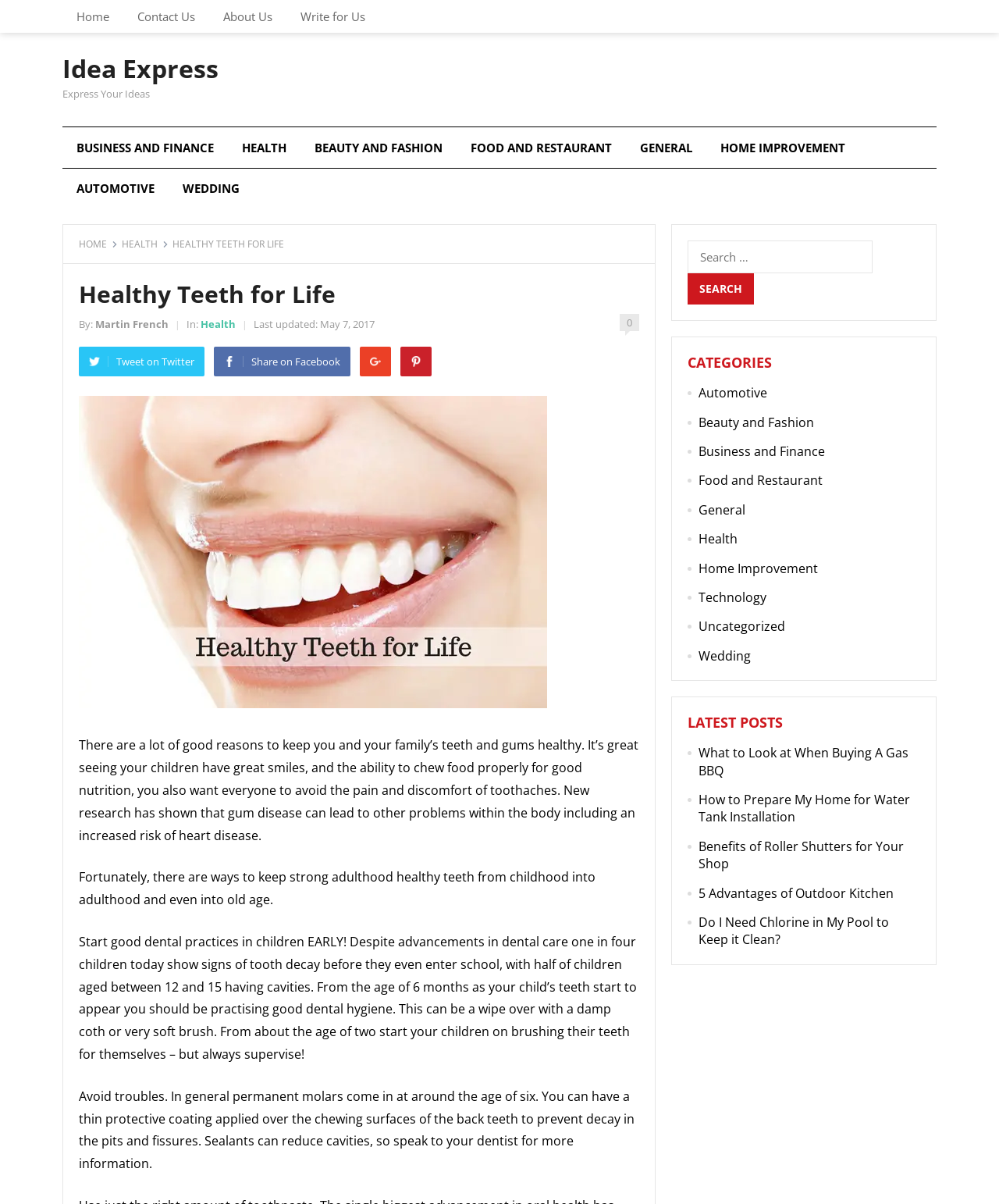What is the purpose of the search box on the webpage?
Using the image, respond with a single word or phrase.

To search for articles